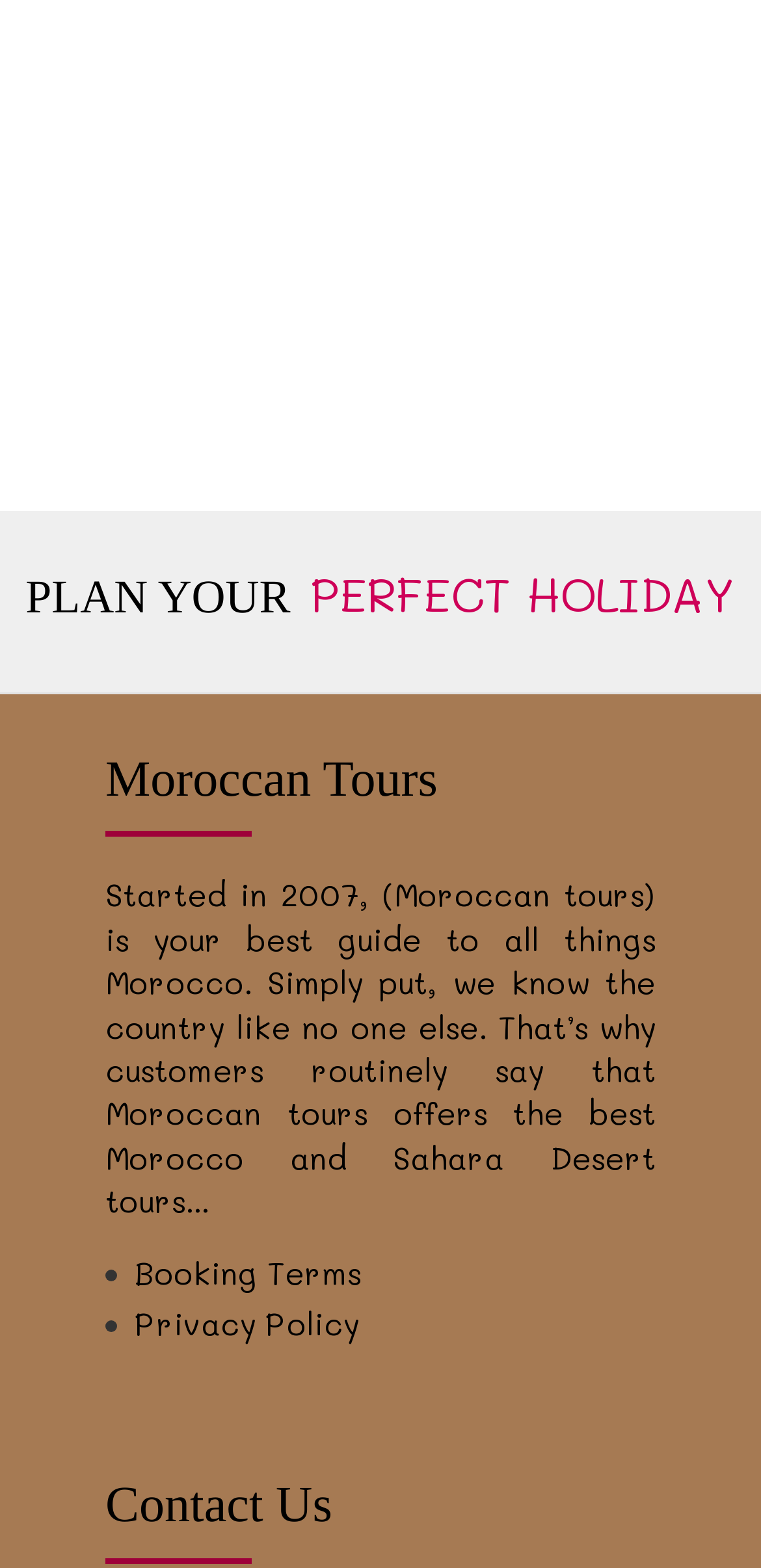Provide the bounding box coordinates of the HTML element this sentence describes: "Booking Terms". The bounding box coordinates consist of four float numbers between 0 and 1, i.e., [left, top, right, bottom].

[0.177, 0.478, 0.474, 0.504]